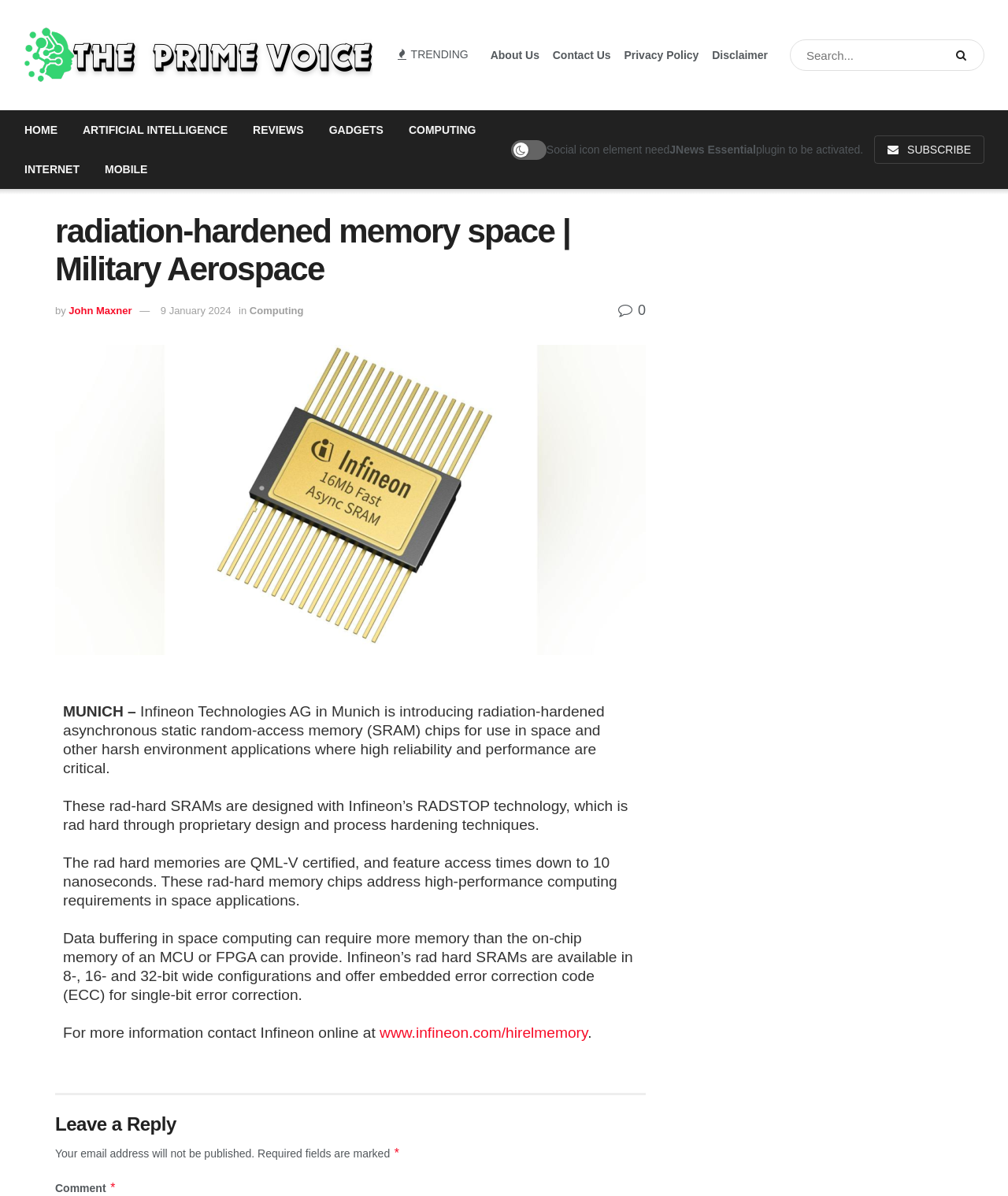Please find and give the text of the main heading on the webpage.

radiation-hardened memory space | Military Aerospace